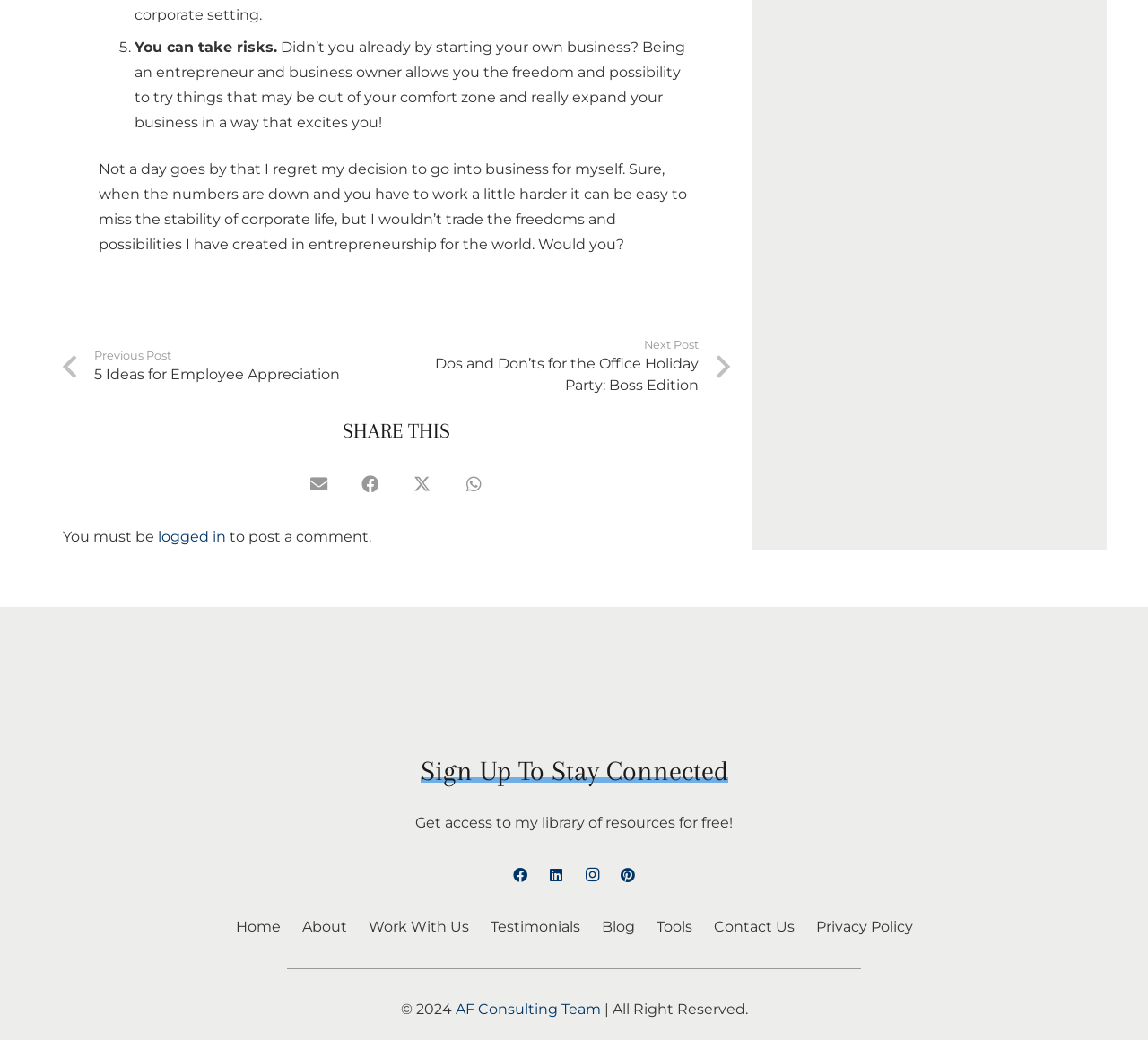Determine the bounding box coordinates of the clickable element to achieve the following action: 'Click on 'About Us''. Provide the coordinates as four float values between 0 and 1, formatted as [left, top, right, bottom].

None